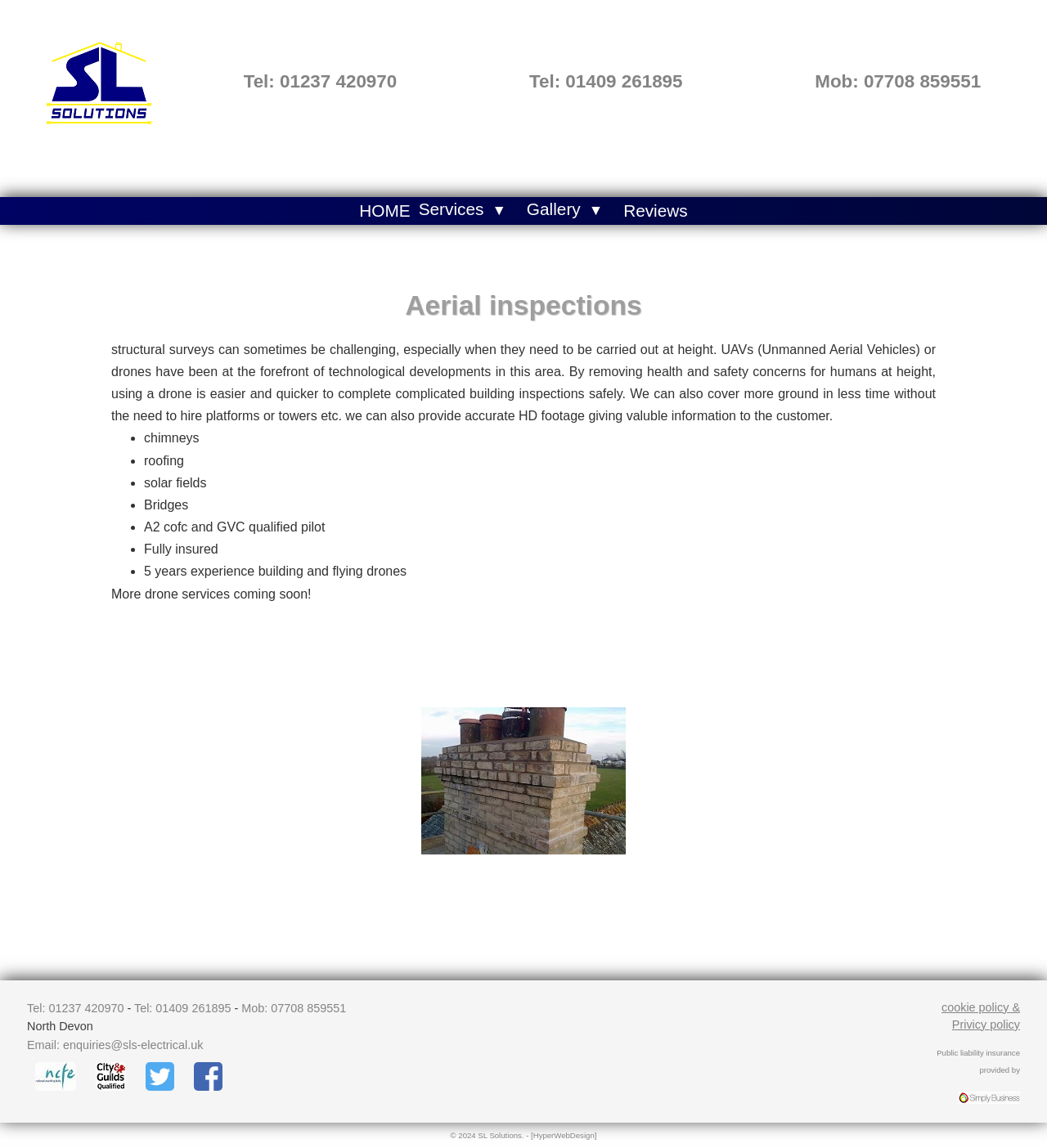Find the bounding box of the UI element described as follows: "Email: enquiries@sls-electrical.uk".

[0.026, 0.904, 0.194, 0.916]